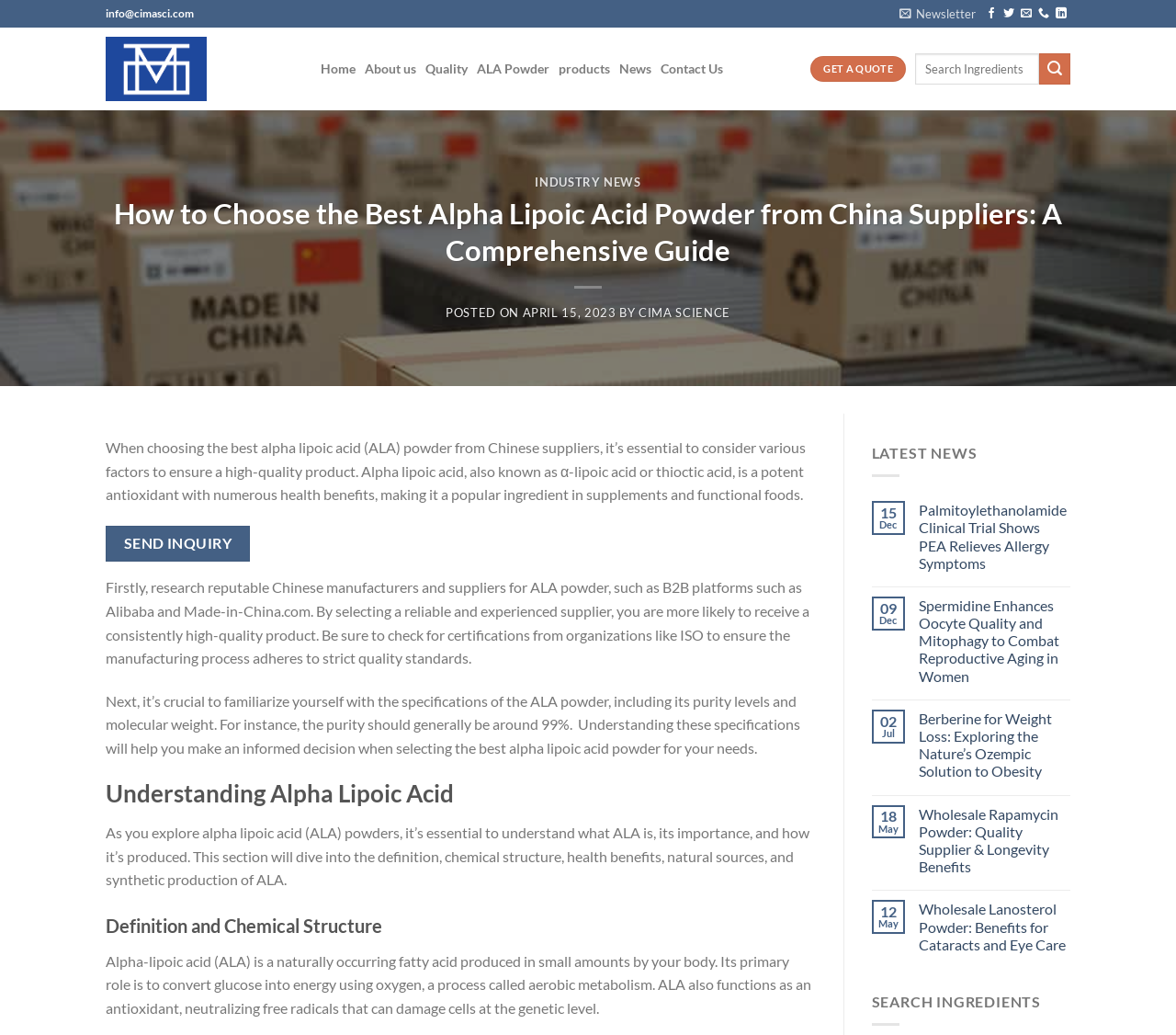Bounding box coordinates are given in the format (top-left x, top-left y, bottom-right x, bottom-right y). All values should be floating point numbers between 0 and 1. Provide the bounding box coordinate for the UI element described as: April 15, 2023April 15, 2023

[0.444, 0.295, 0.524, 0.309]